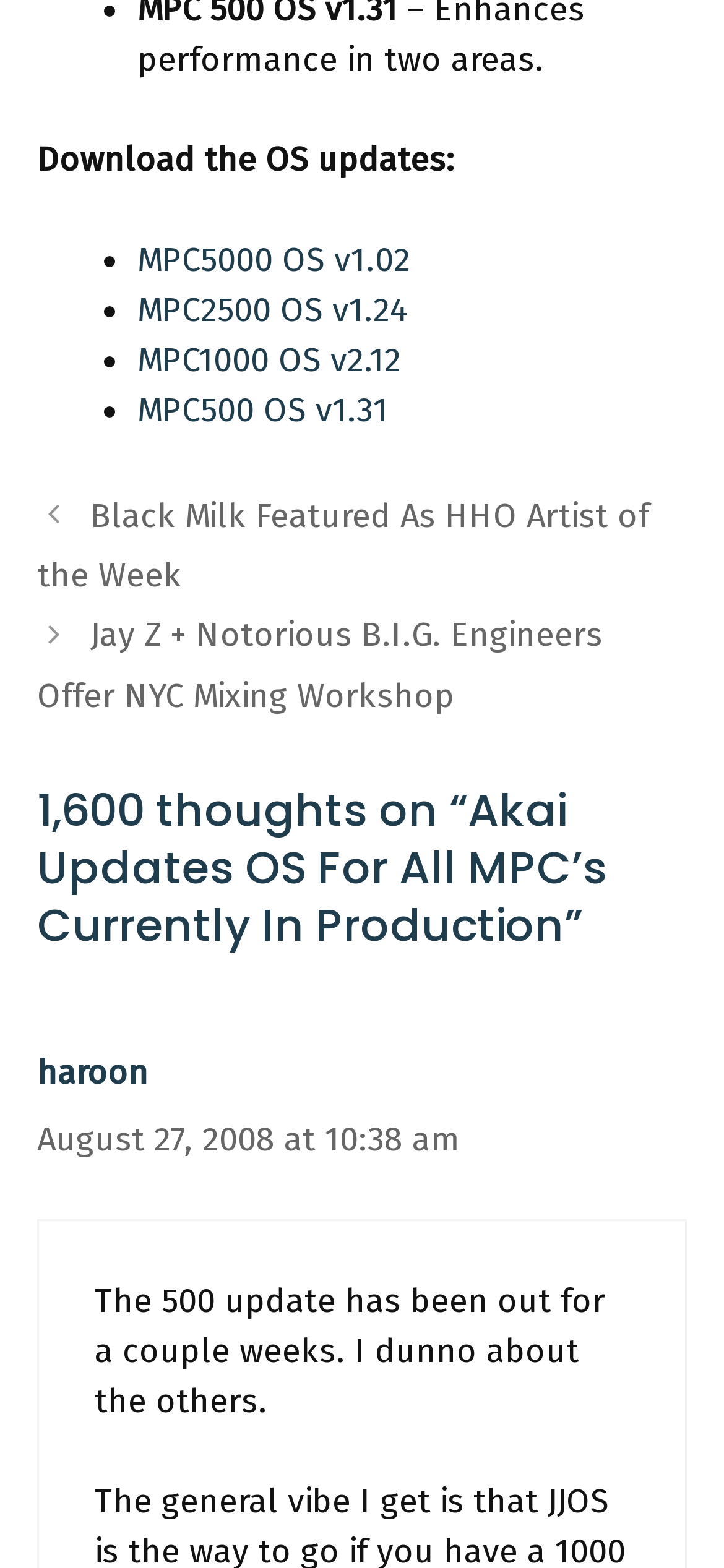Locate the bounding box of the UI element based on this description: "MPC5000 OS v1.02". Provide four float numbers between 0 and 1 as [left, top, right, bottom].

[0.19, 0.152, 0.567, 0.178]